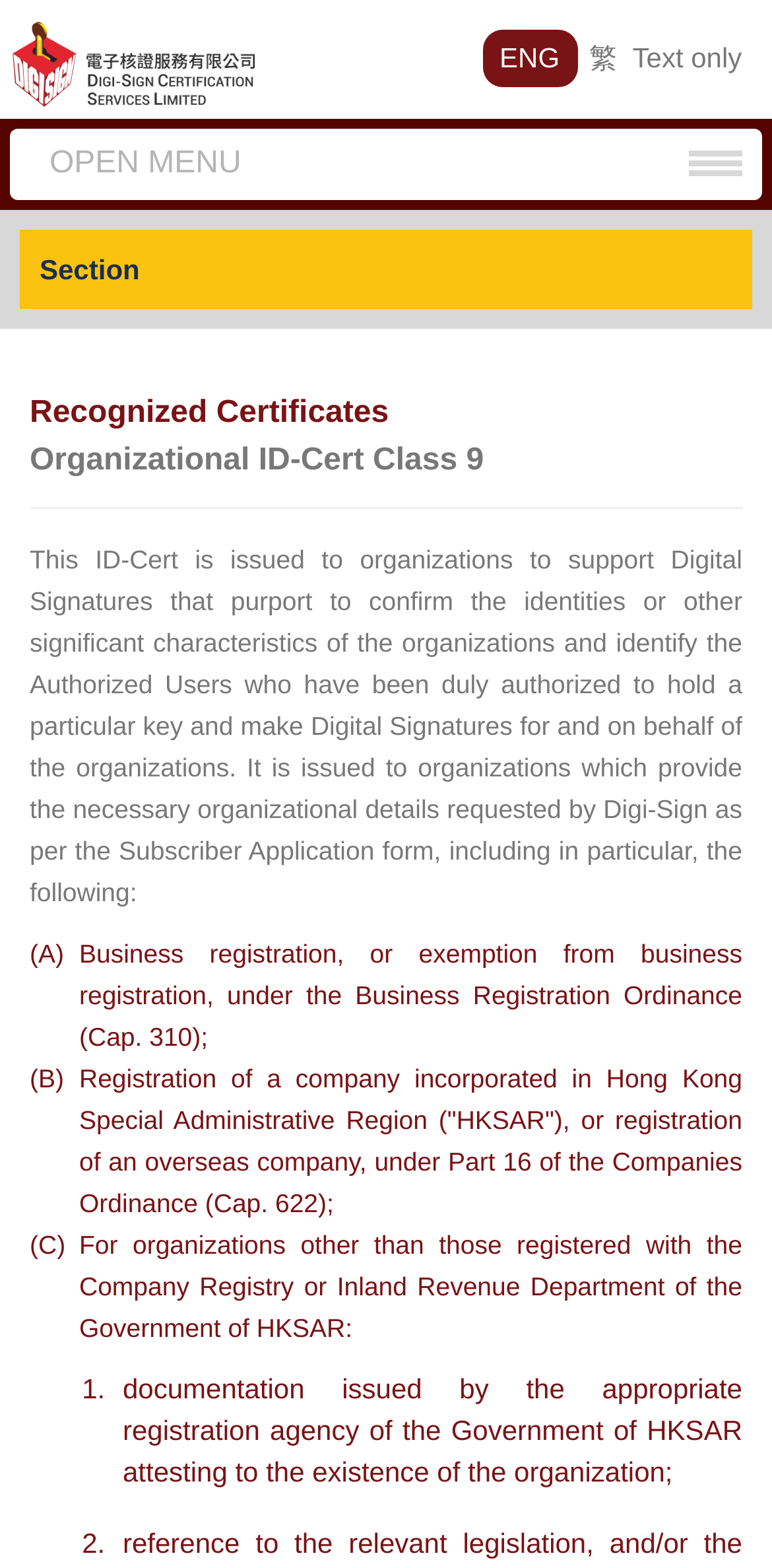Please determine the bounding box coordinates of the section I need to click to accomplish this instruction: "Select English language".

[0.647, 0.027, 0.725, 0.047]